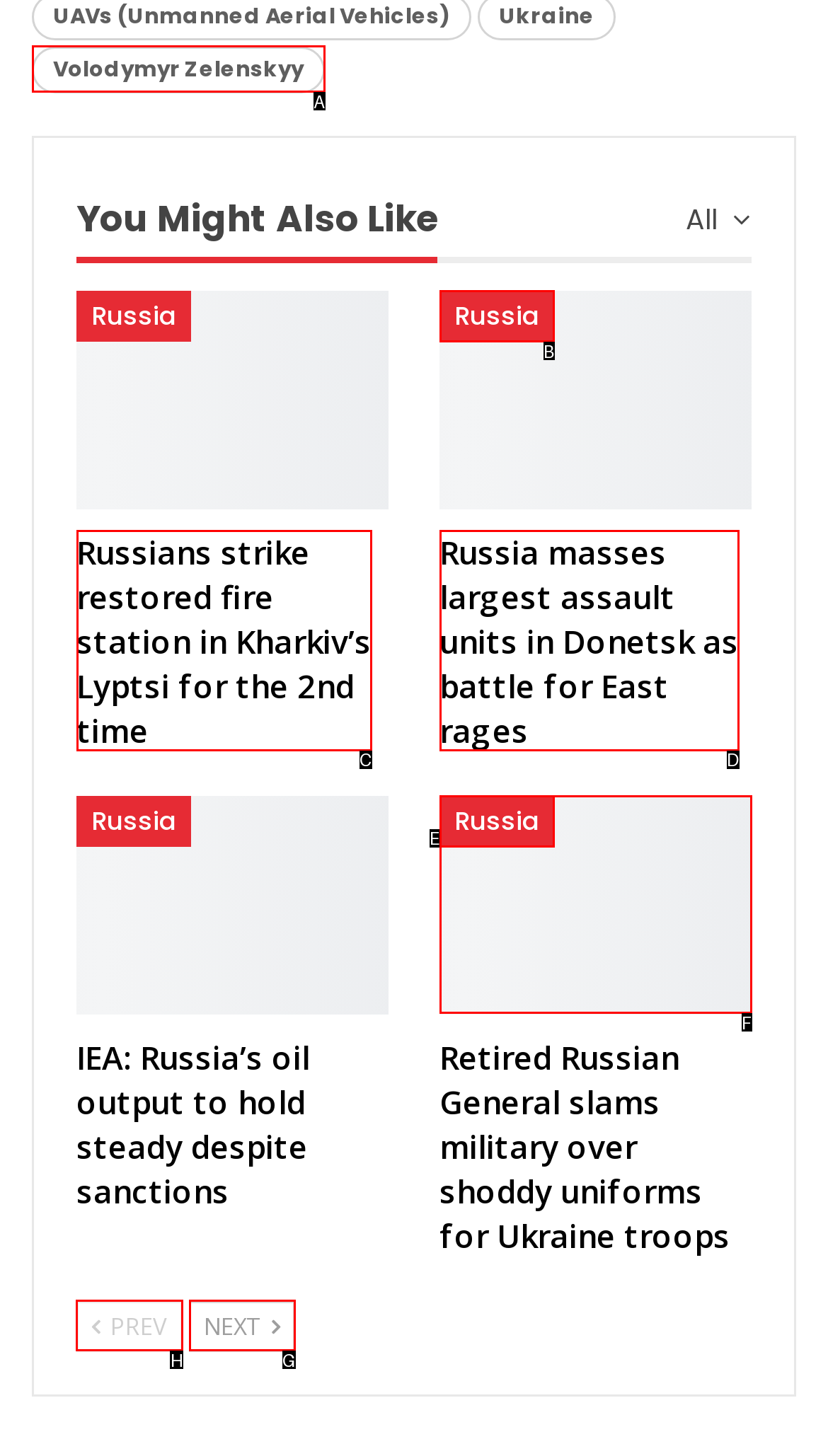Determine which option you need to click to execute the following task: Go to previous page. Provide your answer as a single letter.

H